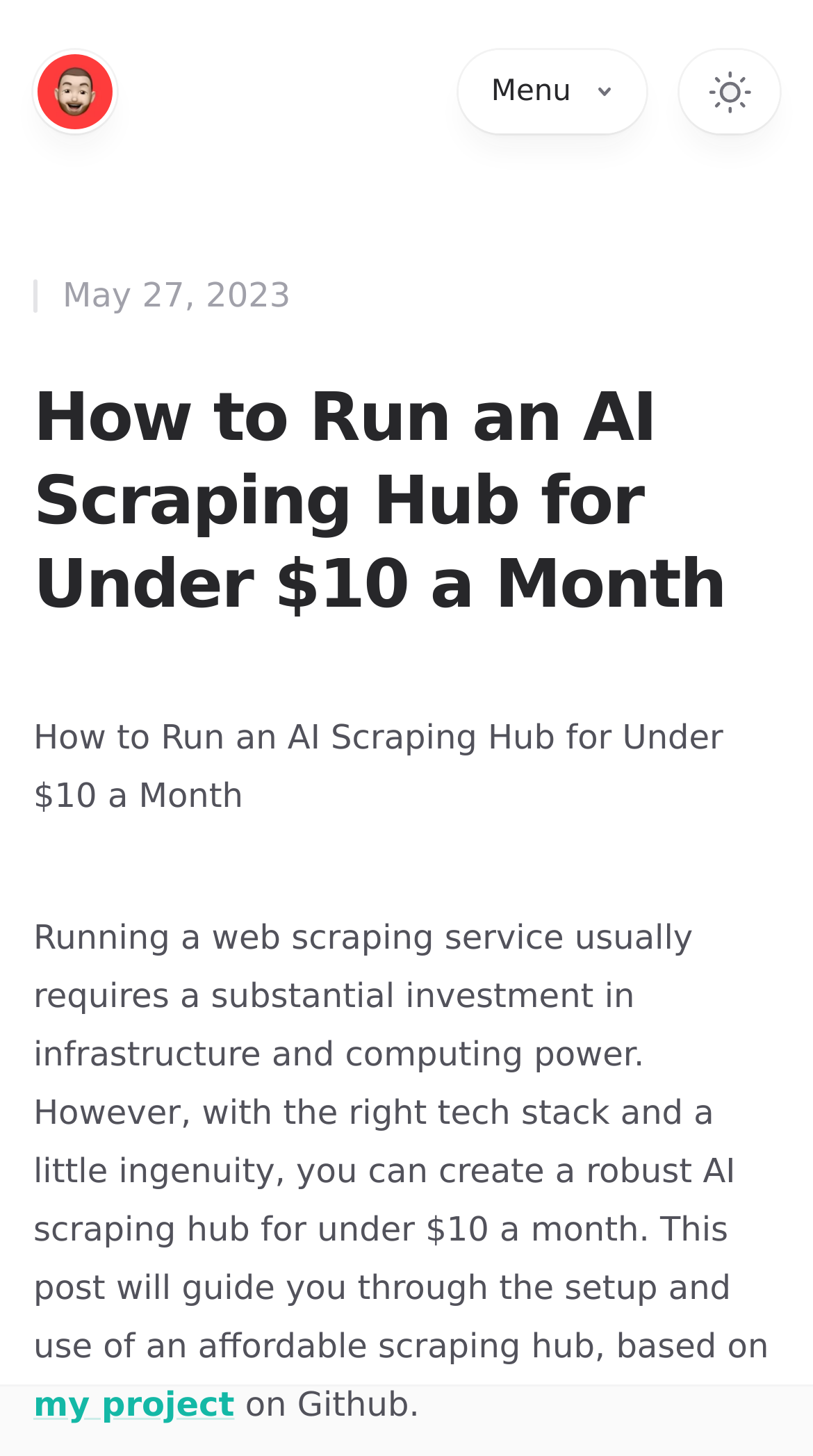What is the purpose of the scraping hub?
Please provide a single word or phrase based on the screenshot.

Web scraping